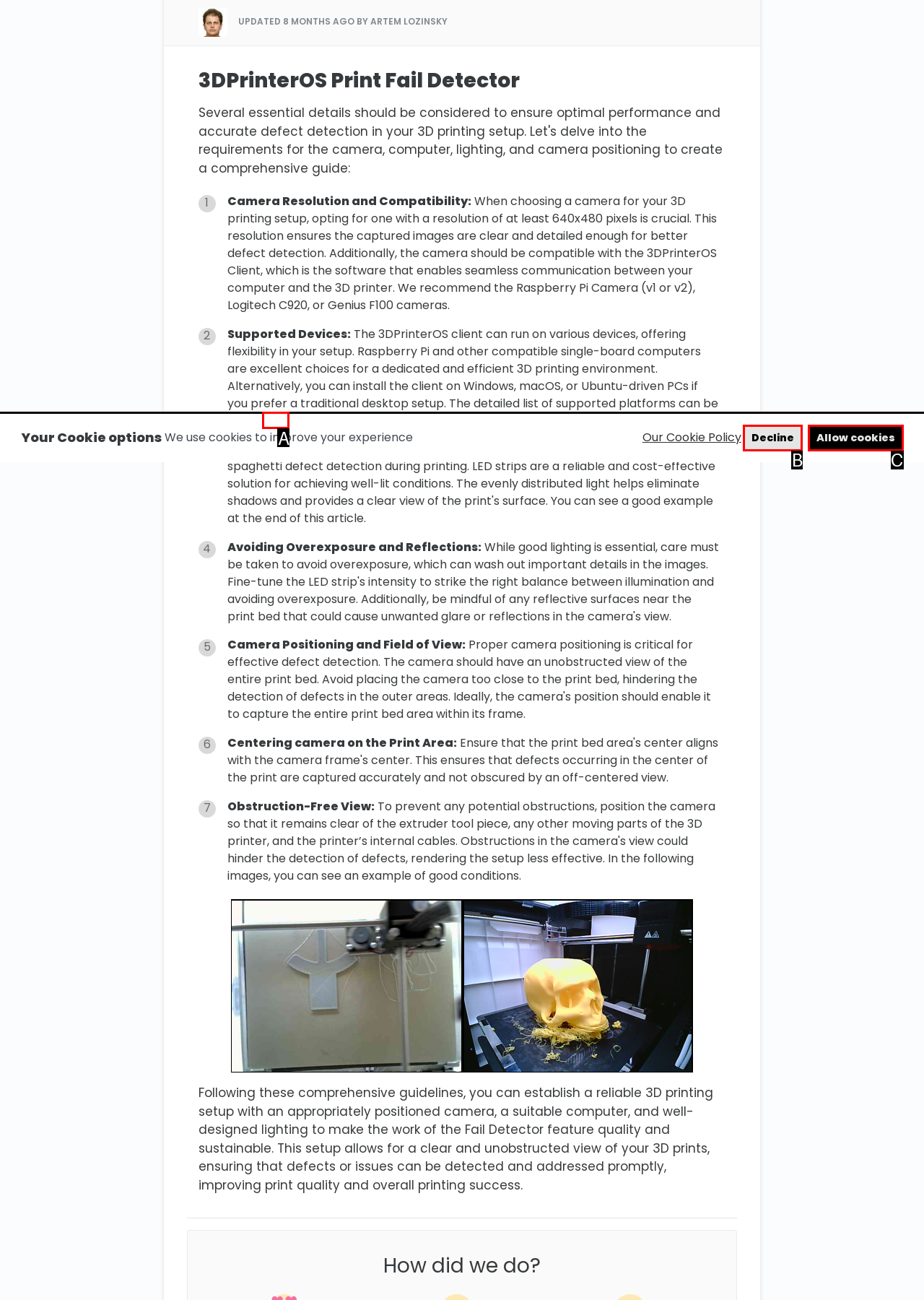Identify which HTML element aligns with the description: Allow cookies
Answer using the letter of the correct choice from the options available.

C